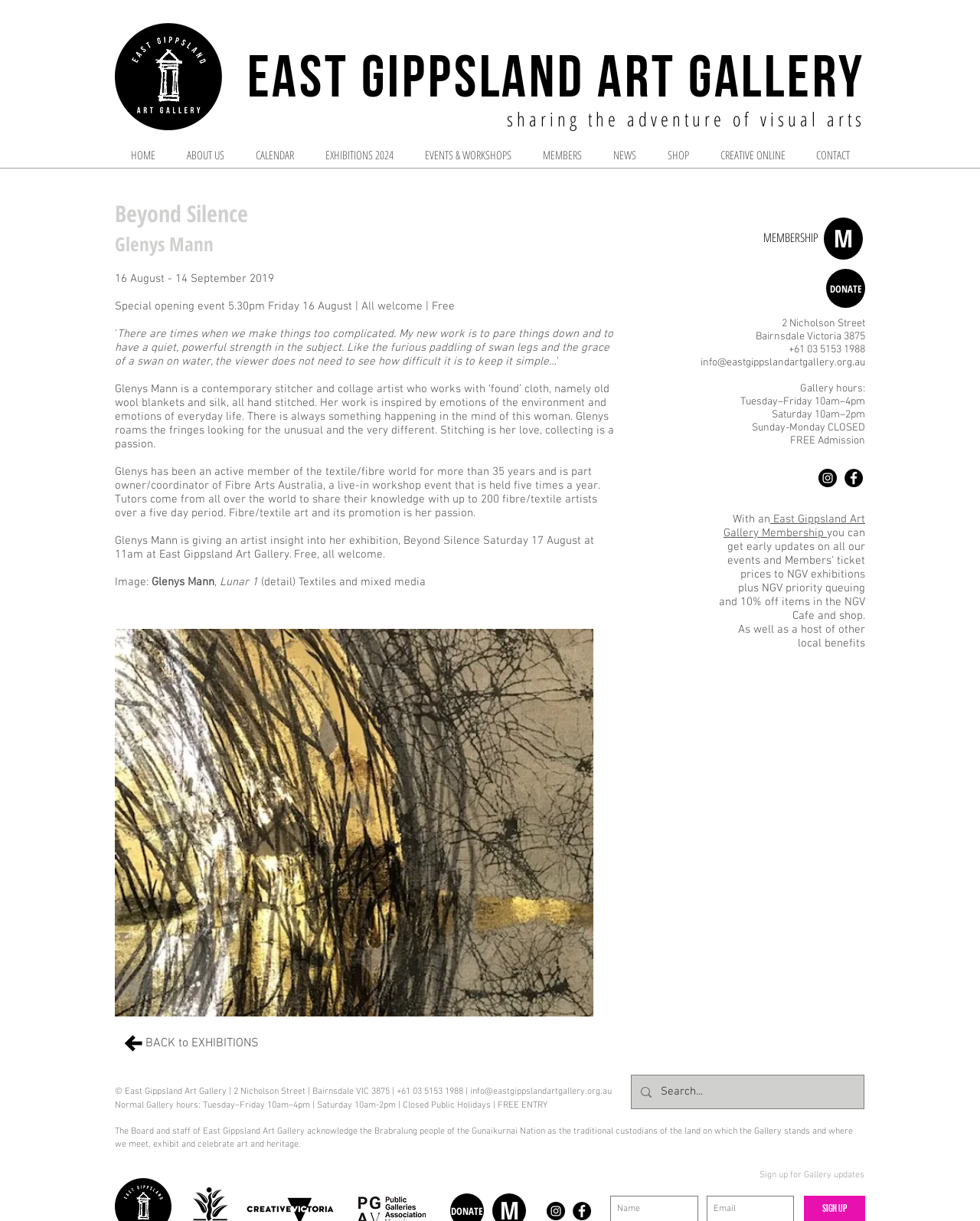Determine the bounding box coordinates for the clickable element to execute this instruction: "Click on the 'Eta - US8' link". Provide the coordinates as four float numbers between 0 and 1, i.e., [left, top, right, bottom].

None